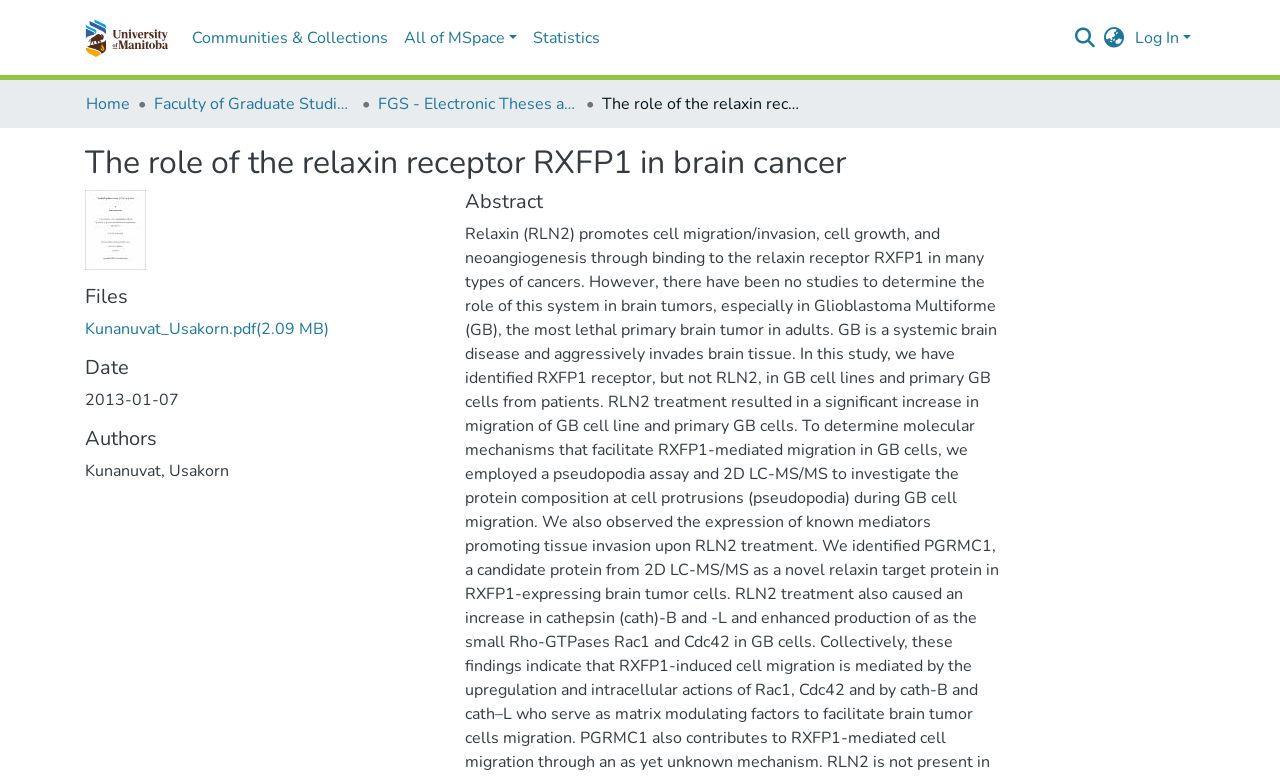Show the bounding box coordinates of the element that should be clicked to complete the task: "Search for something".

[0.834, 0.023, 0.858, 0.072]